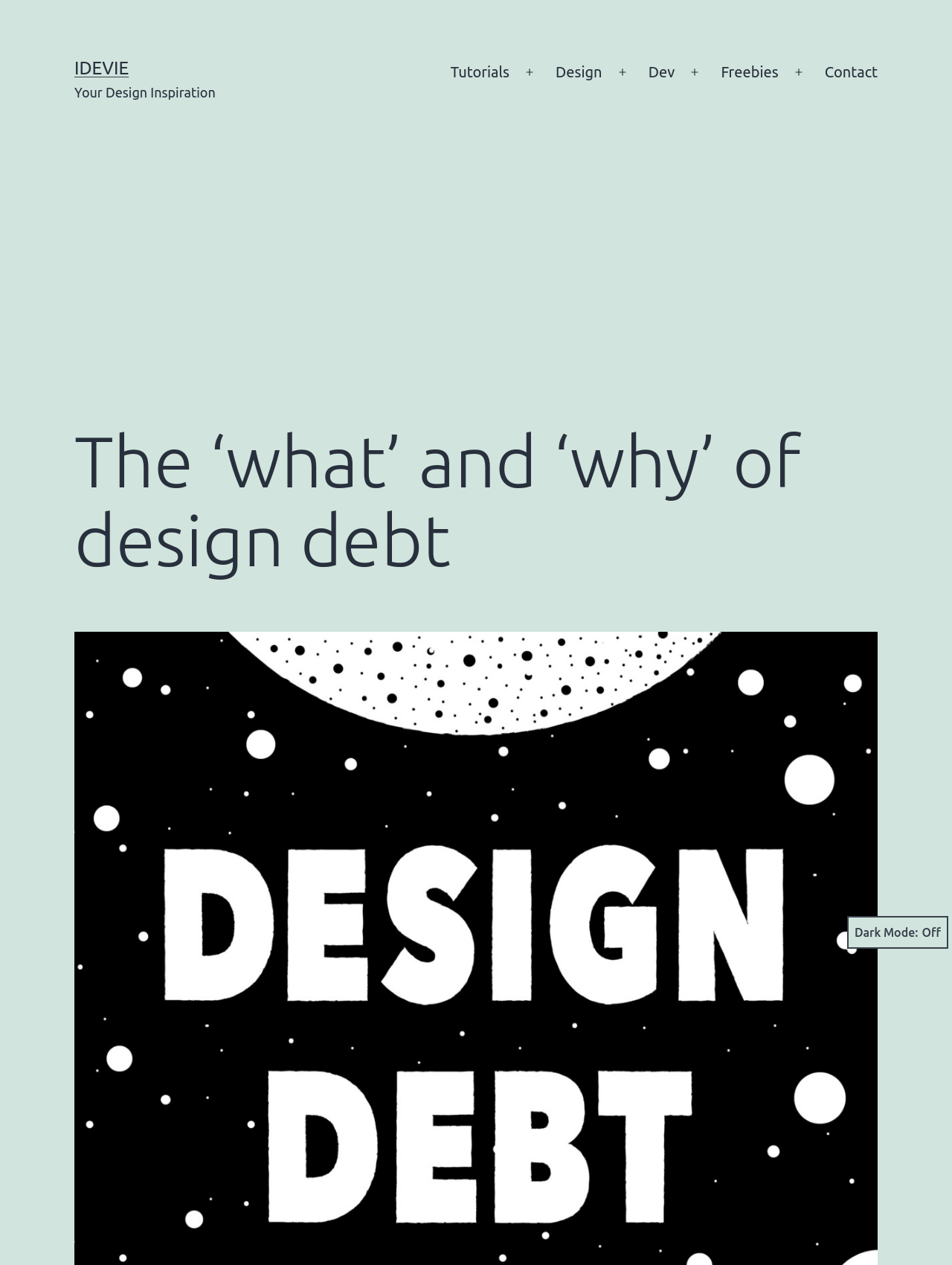Point out the bounding box coordinates of the section to click in order to follow this instruction: "Read the article about design debt".

[0.078, 0.328, 0.922, 0.464]